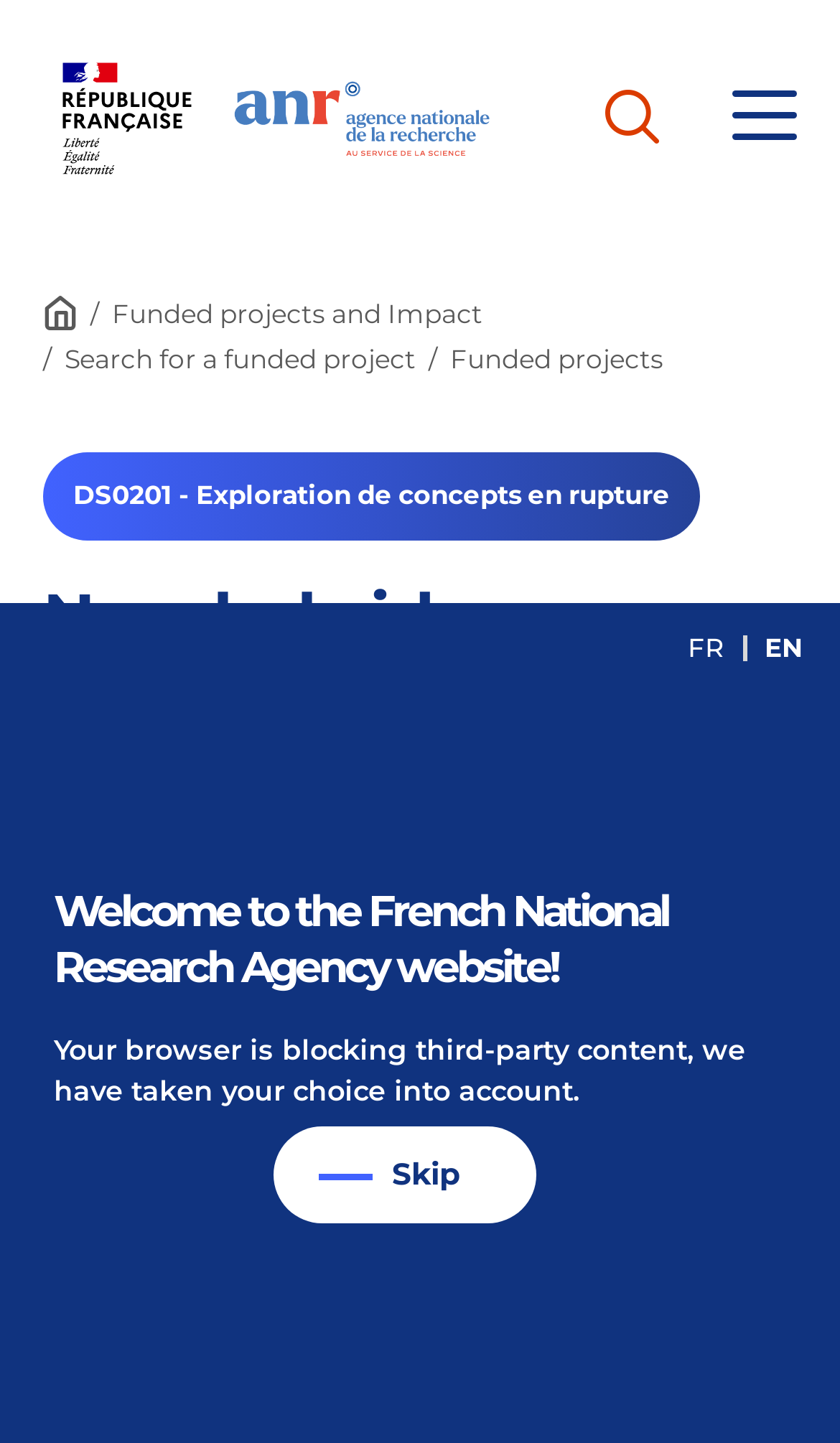Please determine the main heading text of this webpage.

New hybrid integration technology of a multilevel interleaved inverter under thermal and EMC constraints with fail safe and redundant capability – HIT-TEMS